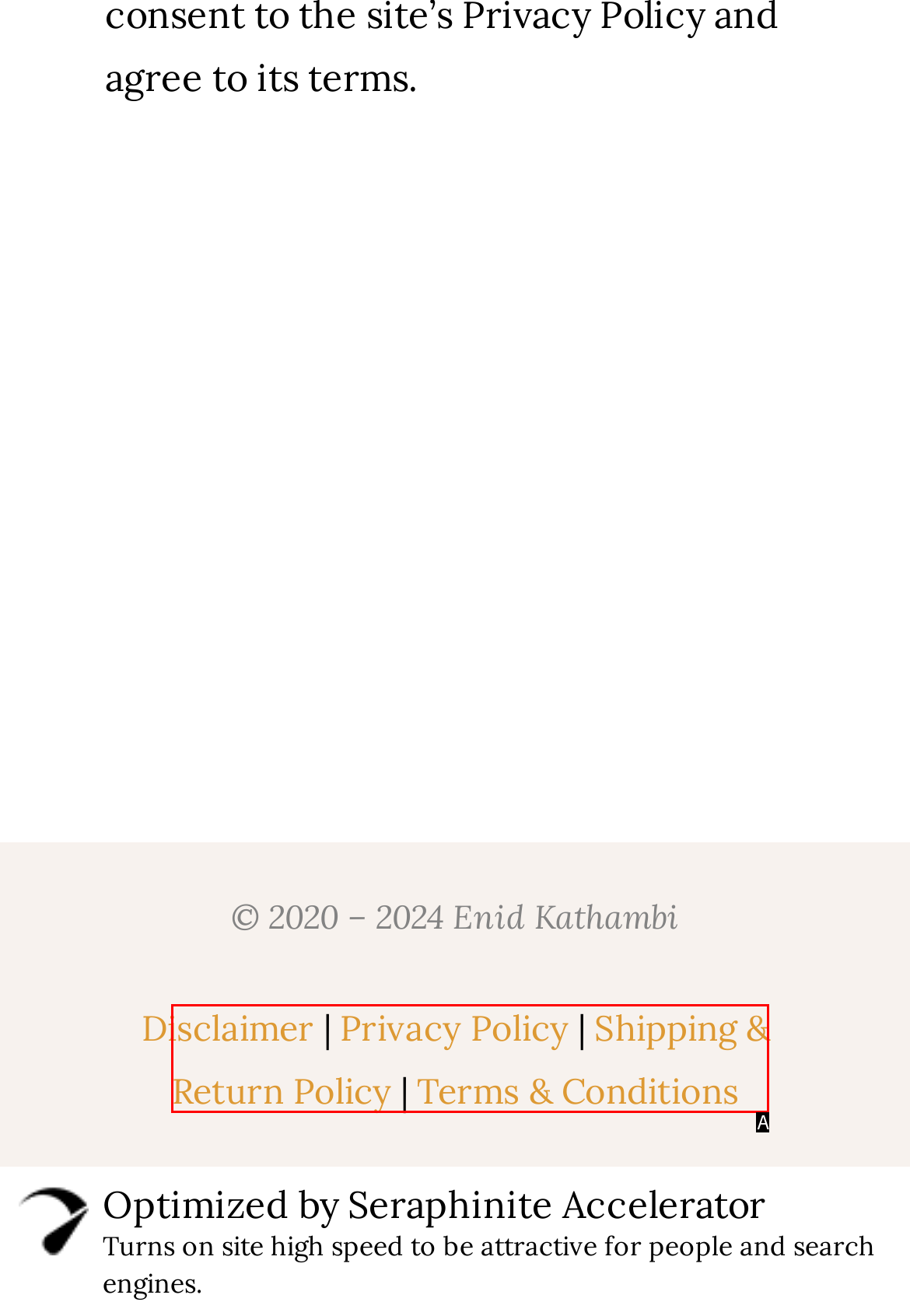Select the HTML element that corresponds to the description: Shipping & Return Policy. Answer with the letter of the matching option directly from the choices given.

A